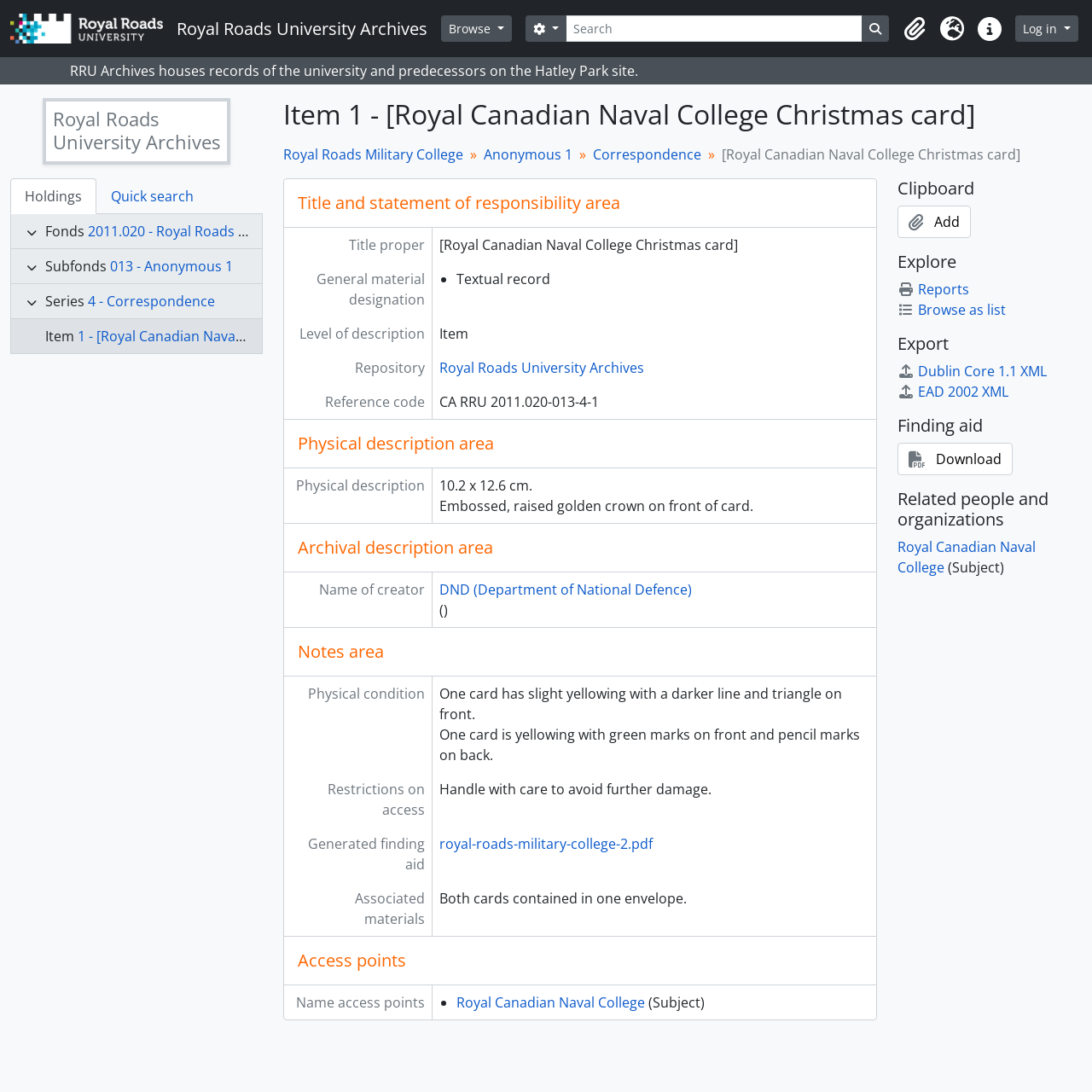Locate the bounding box coordinates of the element that should be clicked to execute the following instruction: "Search for something".

[0.518, 0.014, 0.79, 0.038]